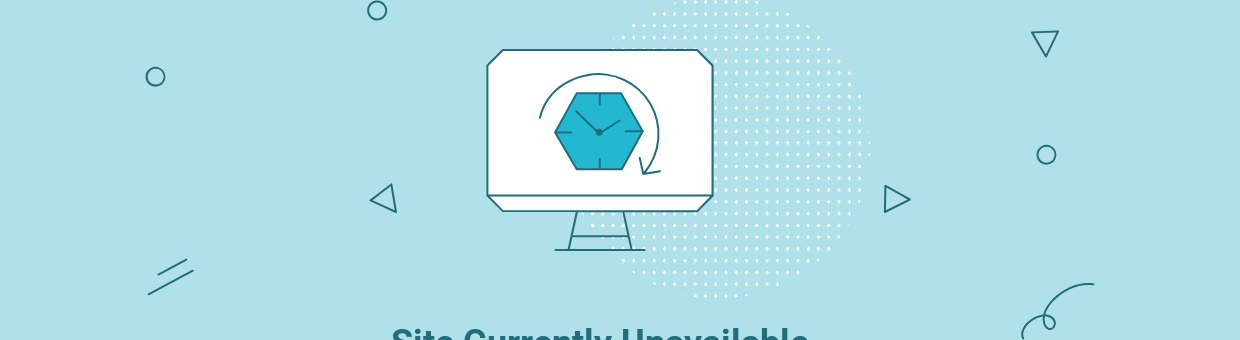Create an extensive caption that includes all significant details of the image.

The image features a visually engaging depiction of a computer monitor displaying an illustration that symbolizes downtime or maintenance. The monitor is adorned with a geometric hexagon and a clock face, indicating the concept of time and processes in a stylized manner. Surrounding the monitor, a light blue background enhances the overall aesthetic, accompanied by whimsical shapes and dots that add to the playful design. At the bottom of the image, the text "Site Currently Unavailable" is prominently displayed, clearly indicating that the site is temporarily inaccessible. The overall design combines modern visuals with a user-friendly message, succinctly conveying the status of the website while maintaining an inviting and professional look.